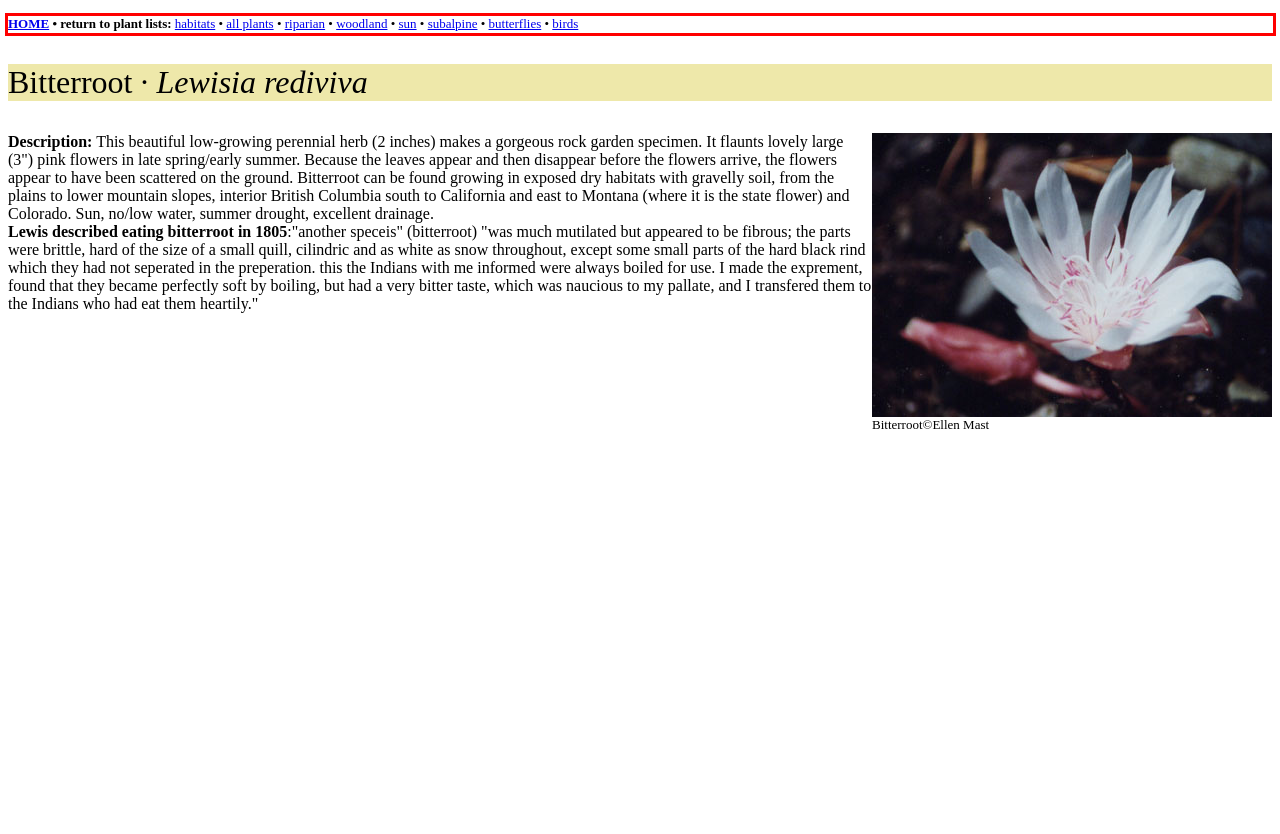The screenshot provided shows a webpage with a red bounding box. Apply OCR to the text within this red bounding box and provide the extracted content.

HOME • return to plant lists: habitats • all plants • riparian • woodland • sun • subalpine • butterflies • birds